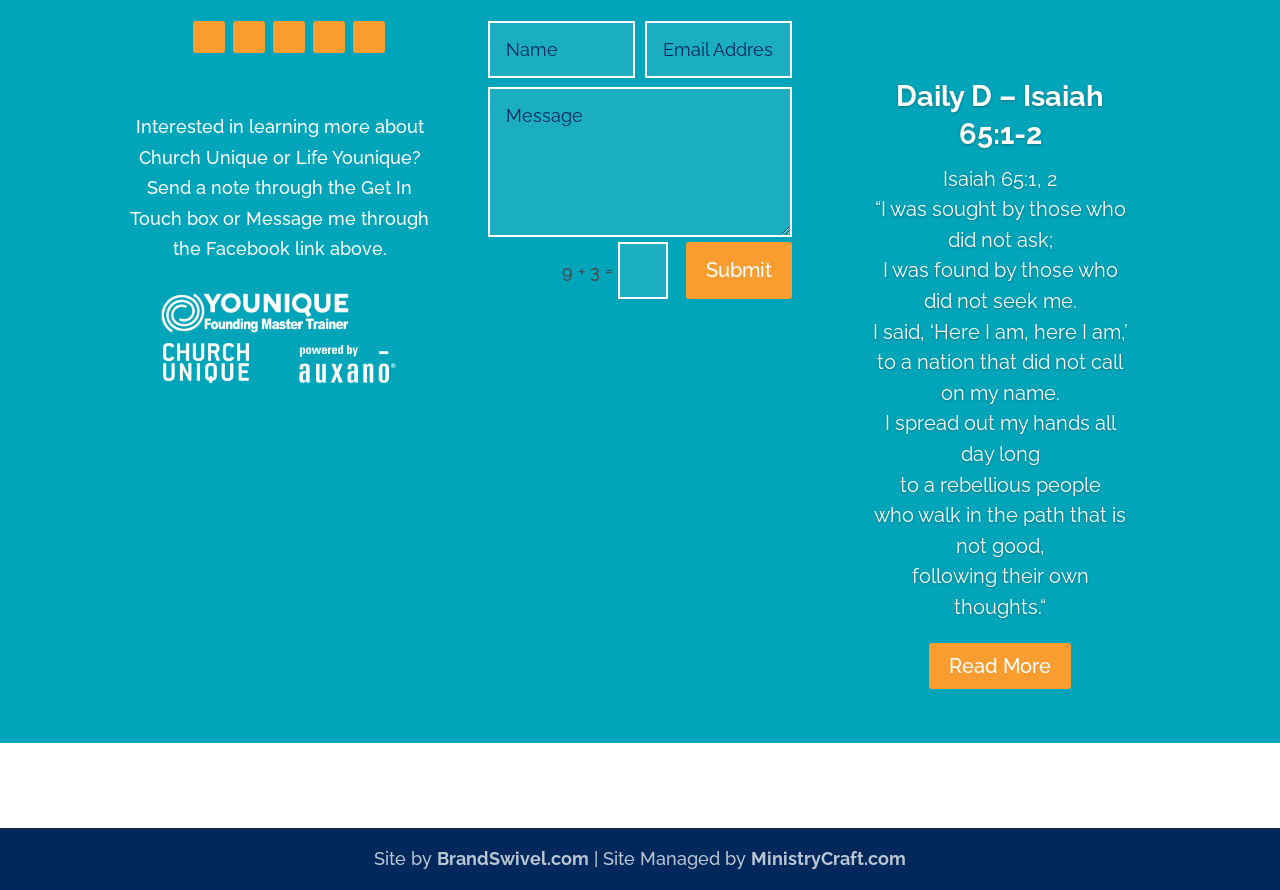Please answer the following question using a single word or phrase: 
How many links are there in the 'Daily D' section?

2